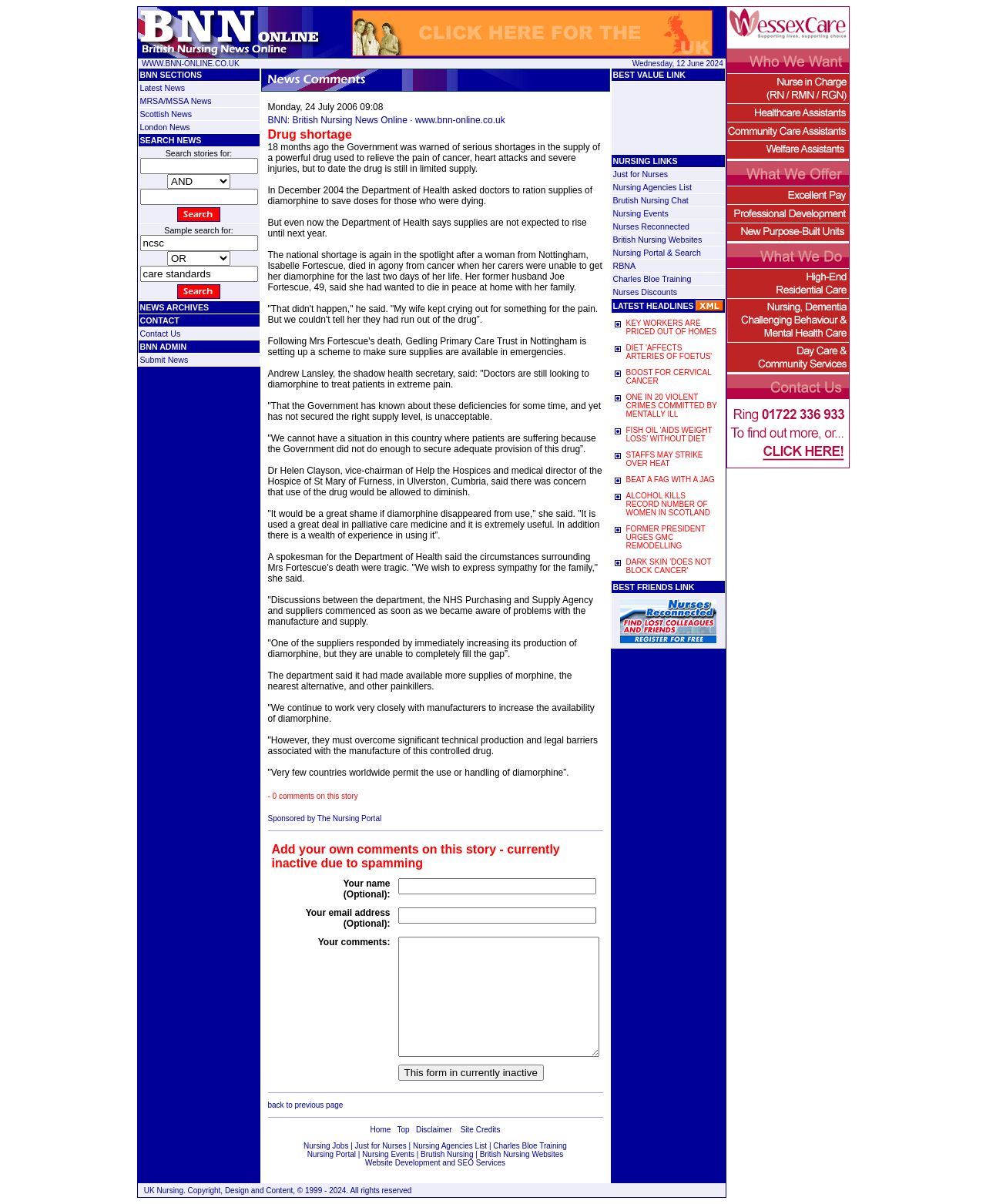Please determine the bounding box coordinates of the element's region to click in order to carry out the following instruction: "Click on Latest News". The coordinates should be four float numbers between 0 and 1, i.e., [left, top, right, bottom].

[0.142, 0.069, 0.188, 0.077]